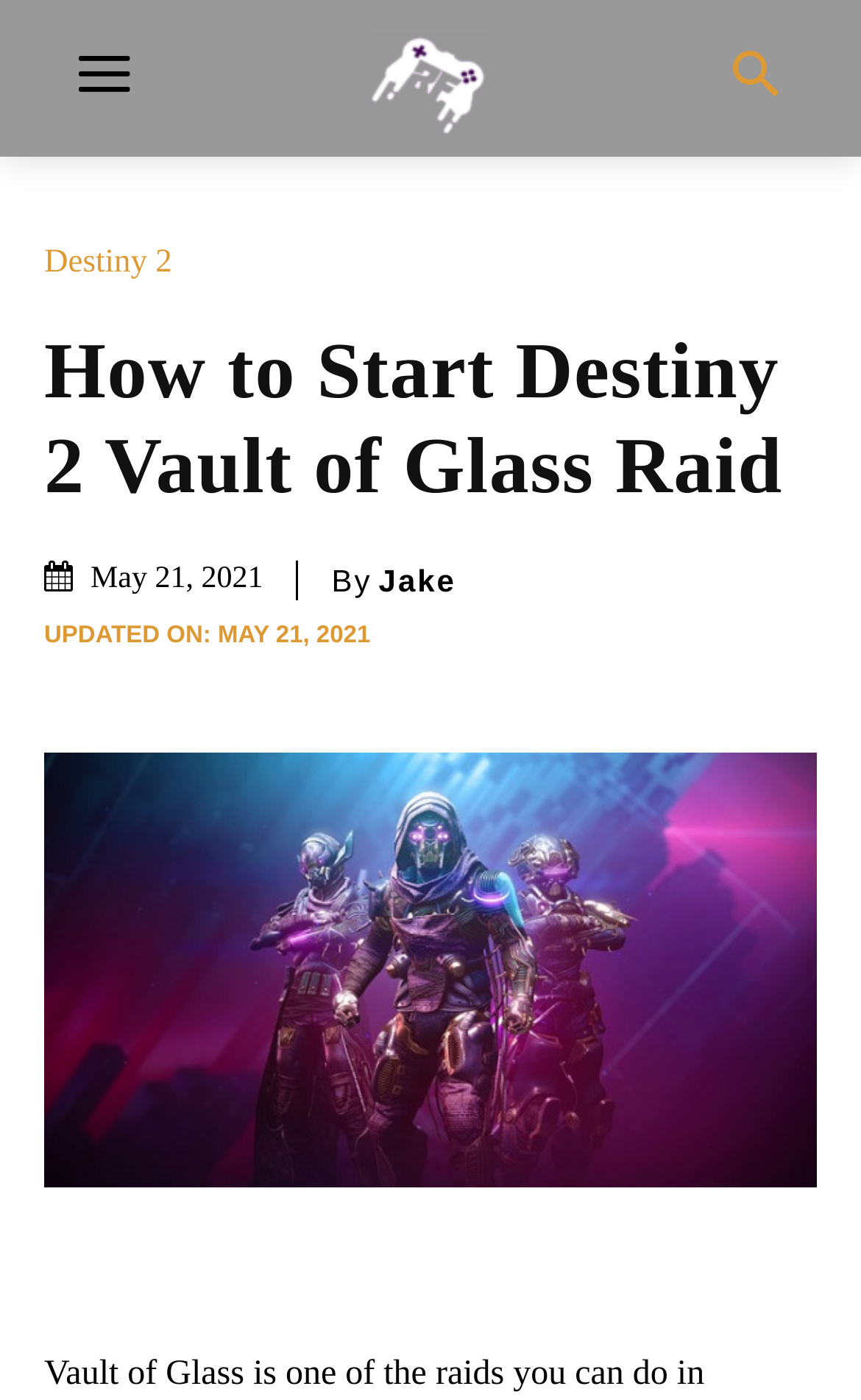Is there a logo on the webpage? Observe the screenshot and provide a one-word or short phrase answer.

Yes